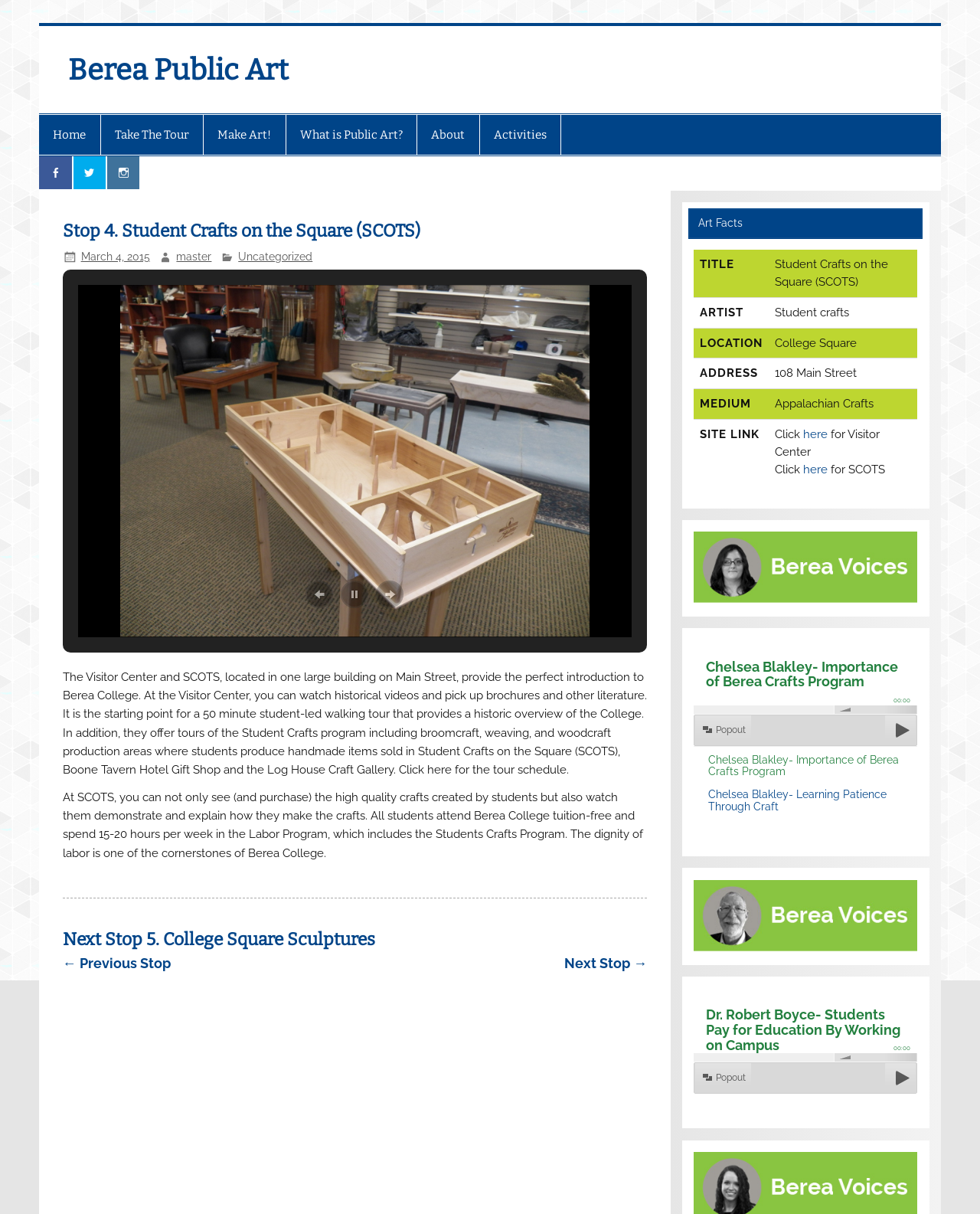What is the name of the building where the Visitor Center and SCOTS are located? Please answer the question using a single word or phrase based on the image.

Main Street